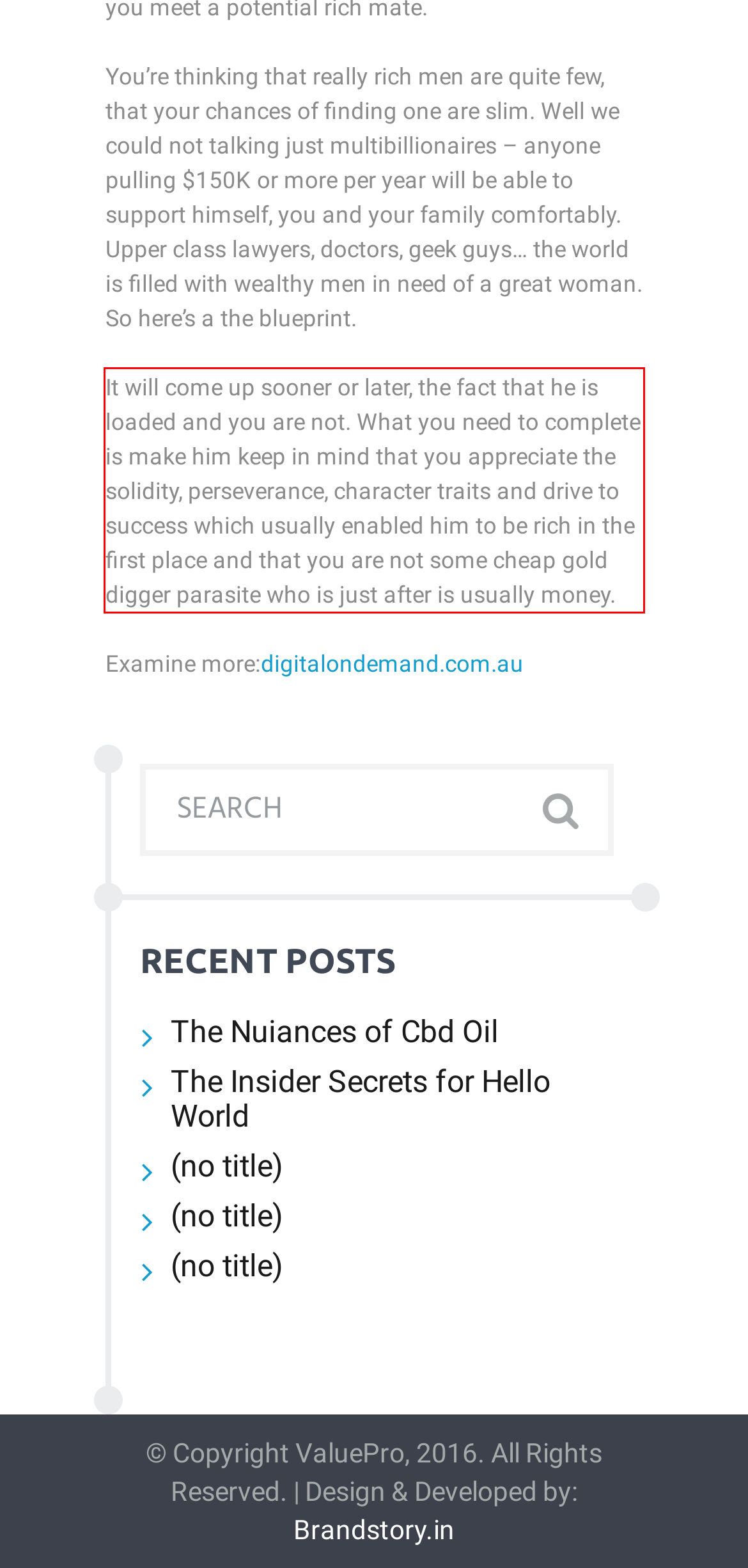You are provided with a webpage screenshot that includes a red rectangle bounding box. Extract the text content from within the bounding box using OCR.

It will come up sooner or later, the fact that he is loaded and you are not. What you need to complete is make him keep in mind that you appreciate the solidity, perseverance, character traits and drive to success which usually enabled him to be rich in the first place and that you are not some cheap gold digger parasite who is just after is usually money.